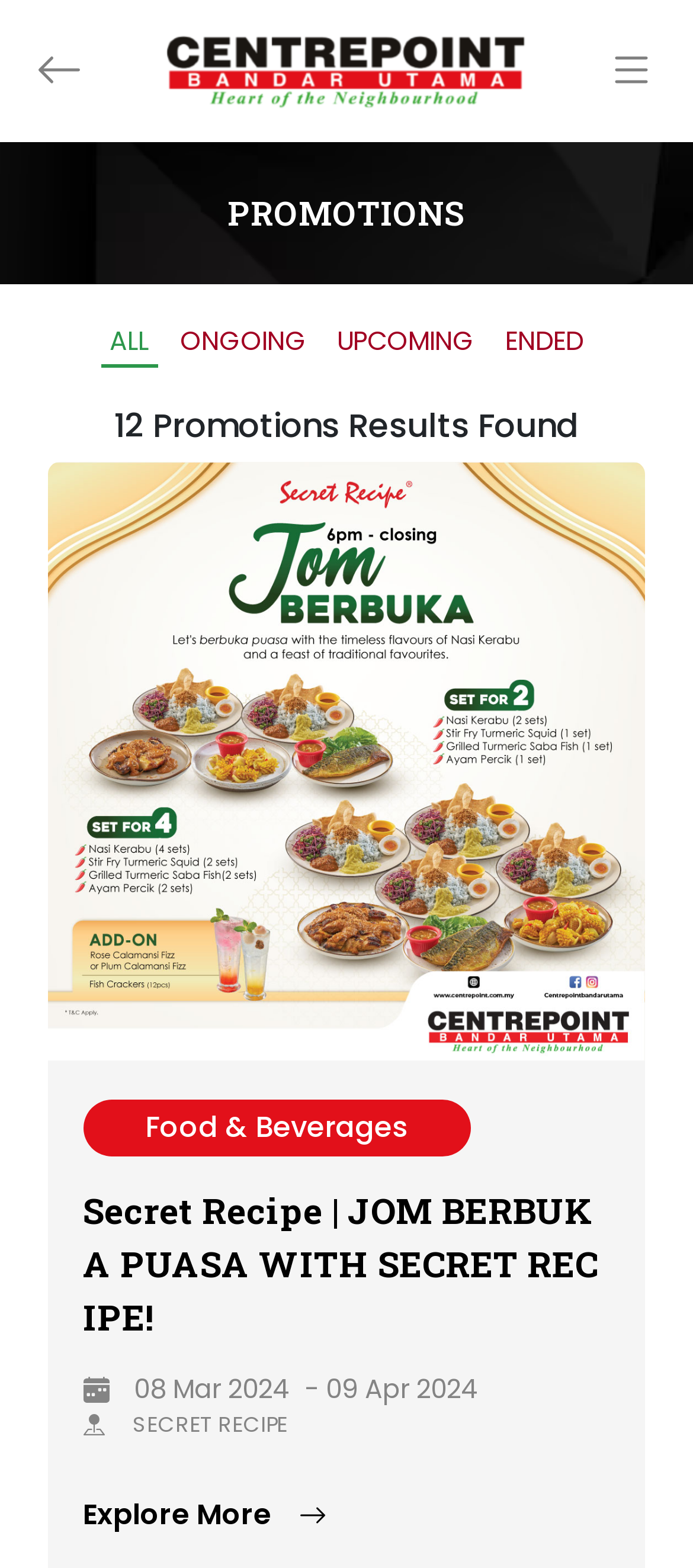Answer the question in a single word or phrase:
What is the current section of the webpage?

Promotions